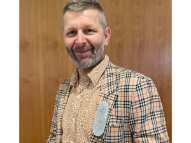What is the background of the image?
Provide an in-depth and detailed explanation in response to the question.

The man in the image is standing confidently against a wooden backdrop, which provides a simple yet elegant background that allows the viewer to focus on the man's stylish attire and confident demeanor.